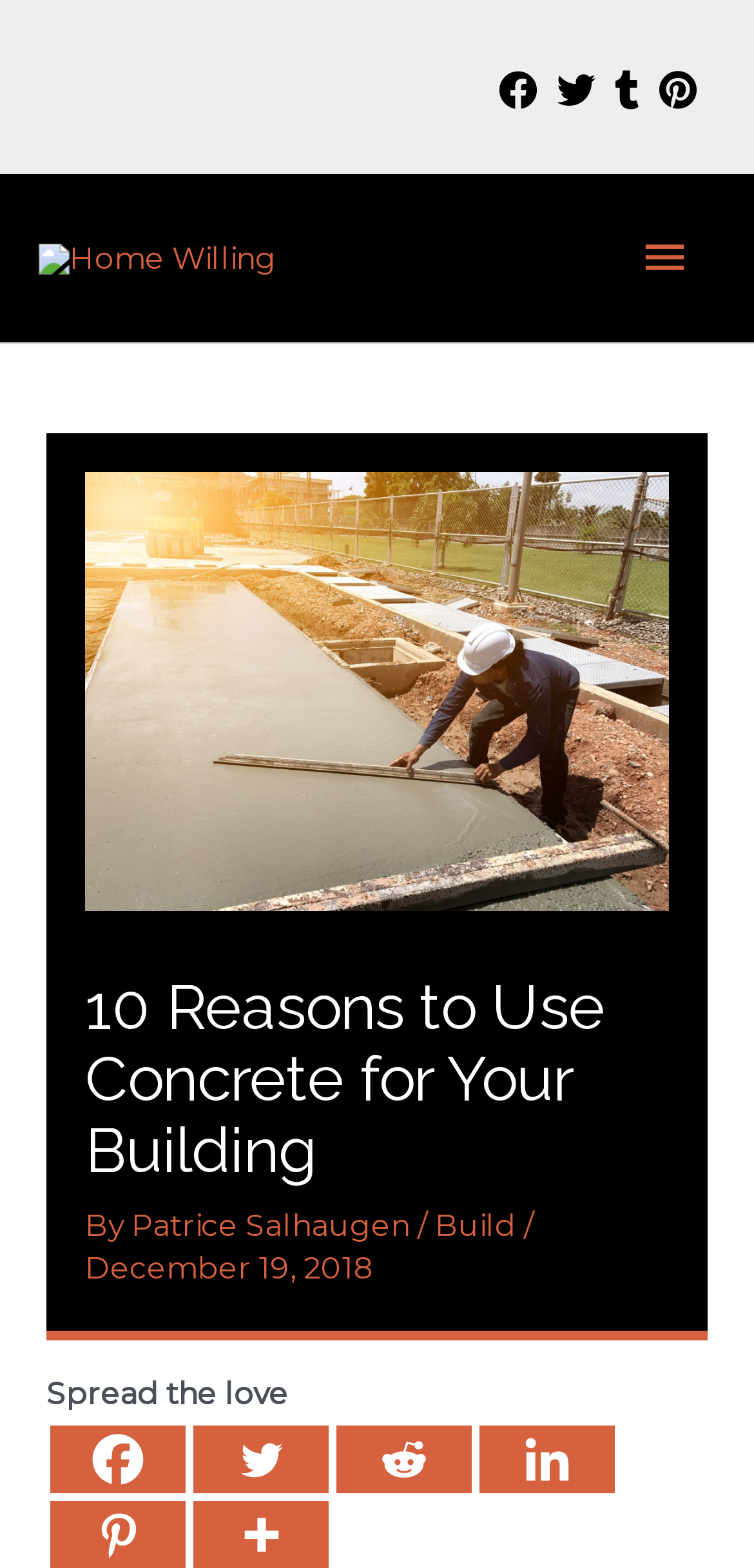Identify the main title of the webpage and generate its text content.

10 Reasons to Use Concrete for Your Building